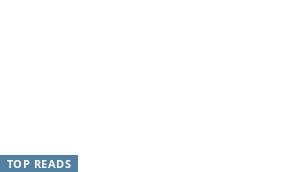What is the focus of the webpage?
Please give a detailed answer to the question using the information shown in the image.

The overall aesthetic of the webpage is clean and professional, reflecting its focus on providing informative and engaging material related to various topics, including tarot reading and health supplements.